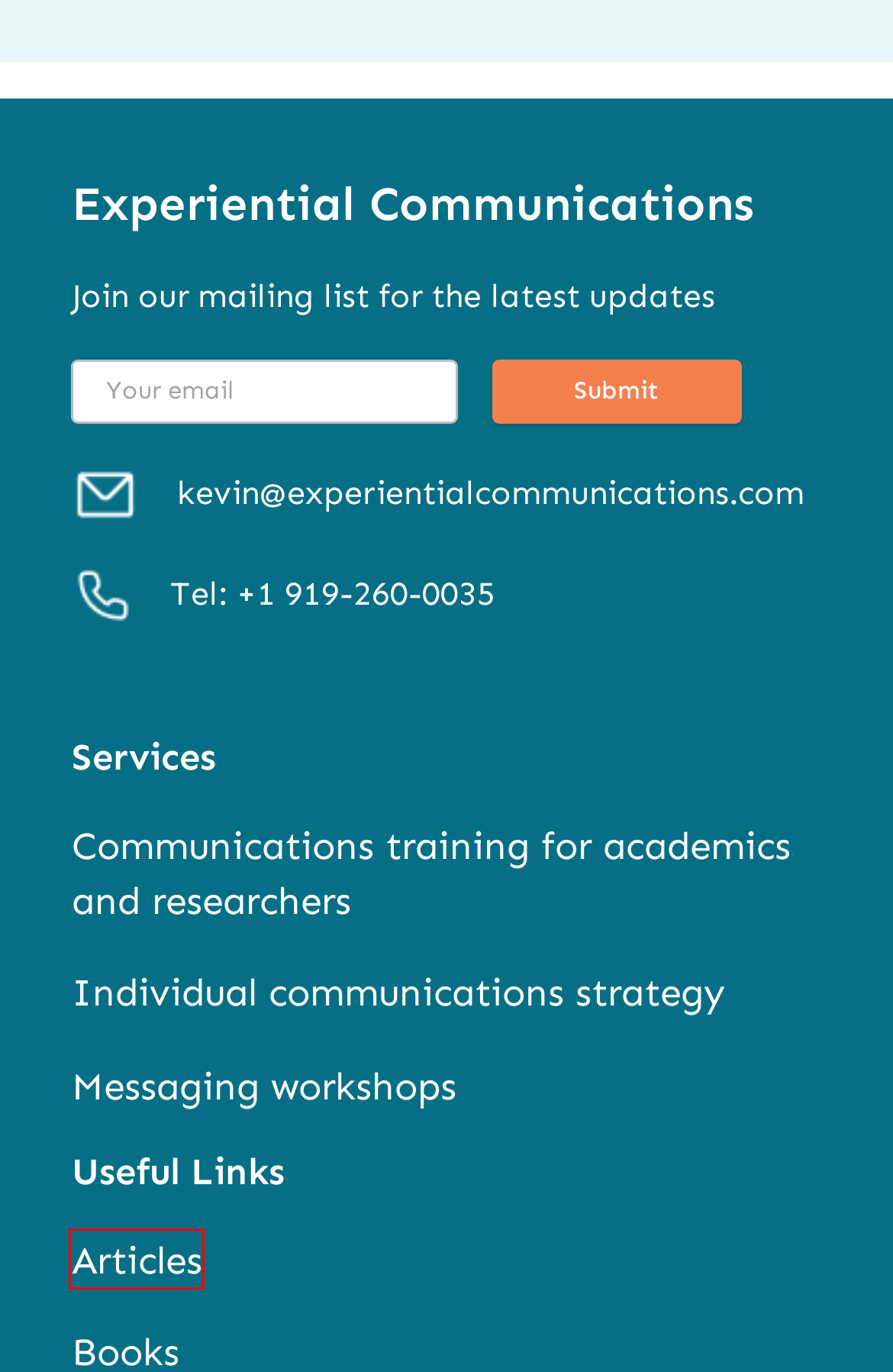You have been given a screenshot of a webpage with a red bounding box around a UI element. Select the most appropriate webpage description for the new webpage that appears after clicking the element within the red bounding box. The choices are:
A. Assessment – Experiential Communications
B. Experiential Communications – Join our mailing list for the latest updates
C. Messaging Workshop – Experiential Communications
D. Individual Communications Strategy – Experiential Communications
E. Privacy Policy for Experiential Communications - FreePrivacyPolicy.com
F. Home Page - The Business of Podcasting Book
G. Blog – Experiential Communications
H. Media Training for Academics – Experiential Communications

G